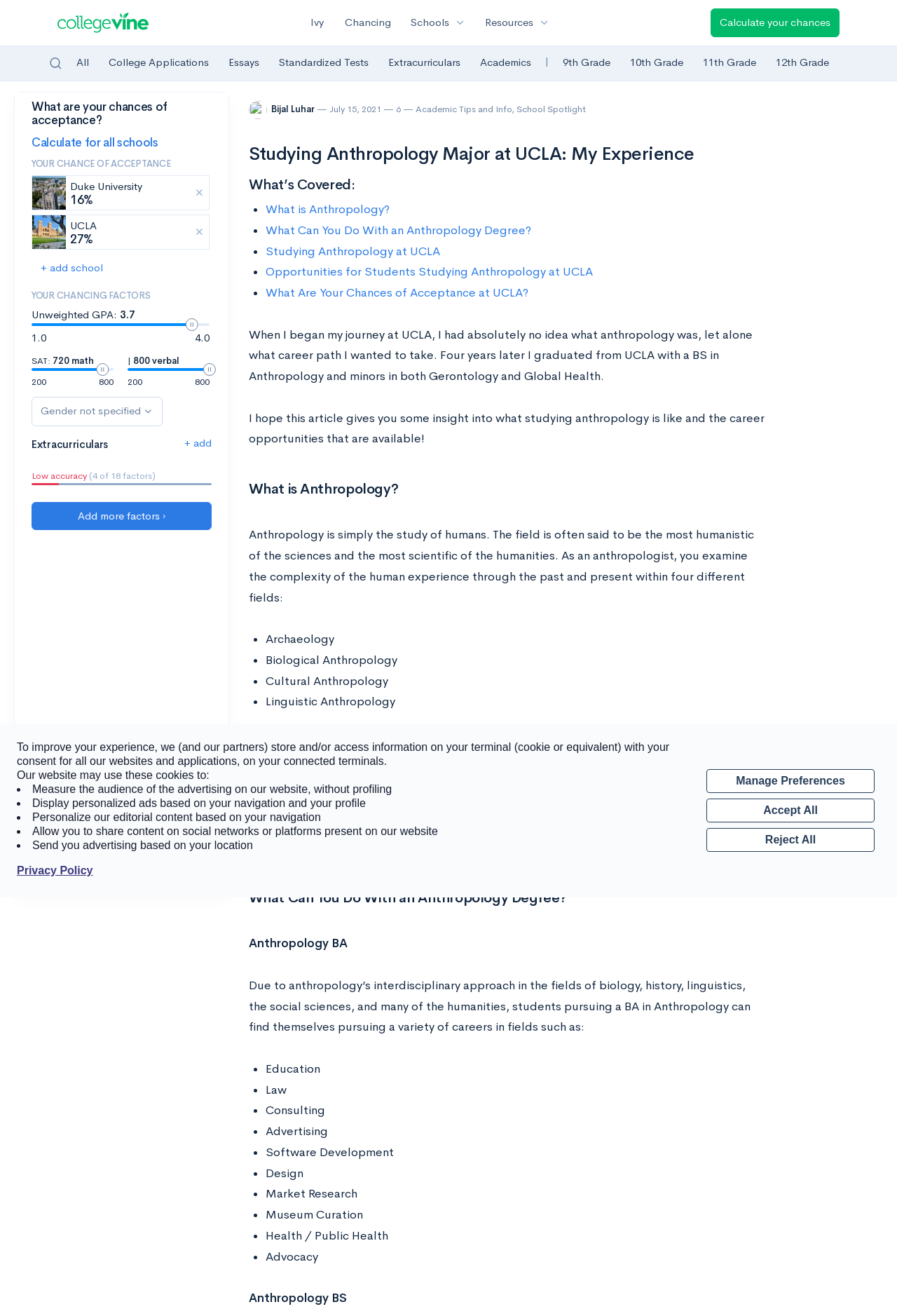How many schools can be added?
Using the details shown in the screenshot, provide a comprehensive answer to the question.

I found the answer by looking at the button '+ add school' which suggests that there is no limit to the number of schools that can be added.